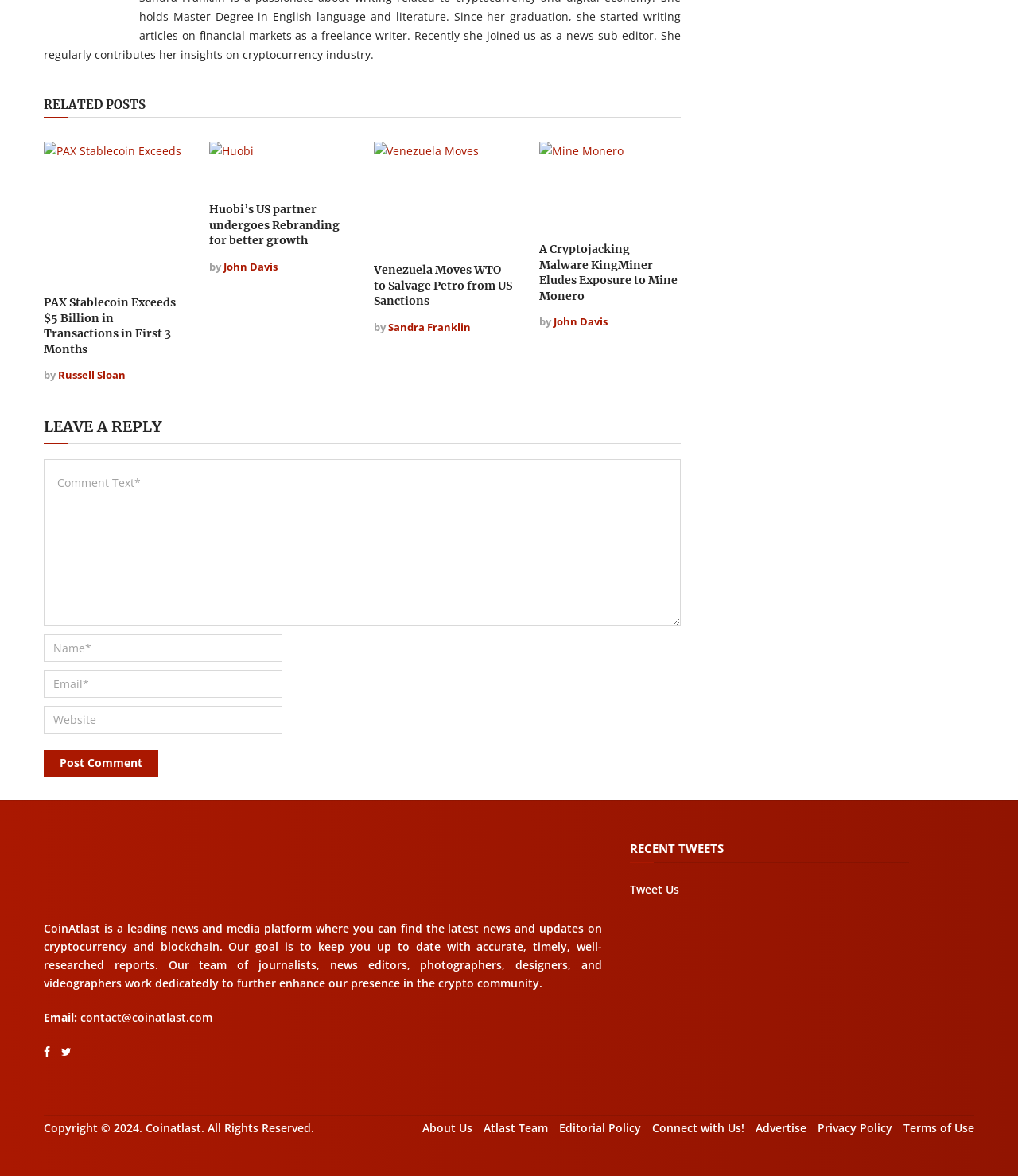Answer with a single word or phrase: 
What is the contact email address of the platform?

contact@coinatlast.com